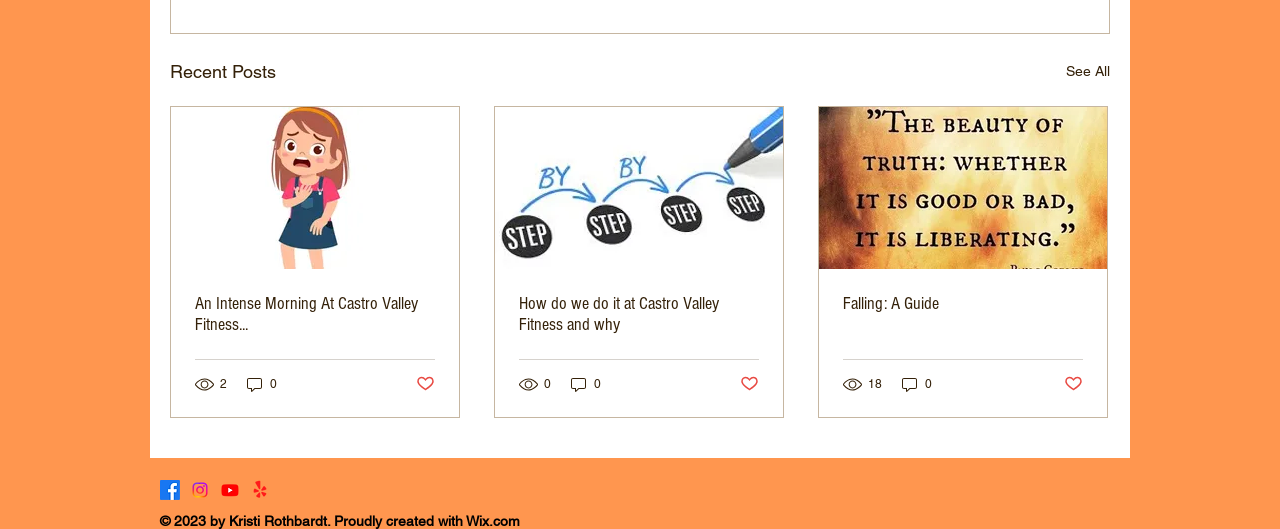Calculate the bounding box coordinates of the UI element given the description: "Wix.com".

[0.364, 0.97, 0.406, 1.0]